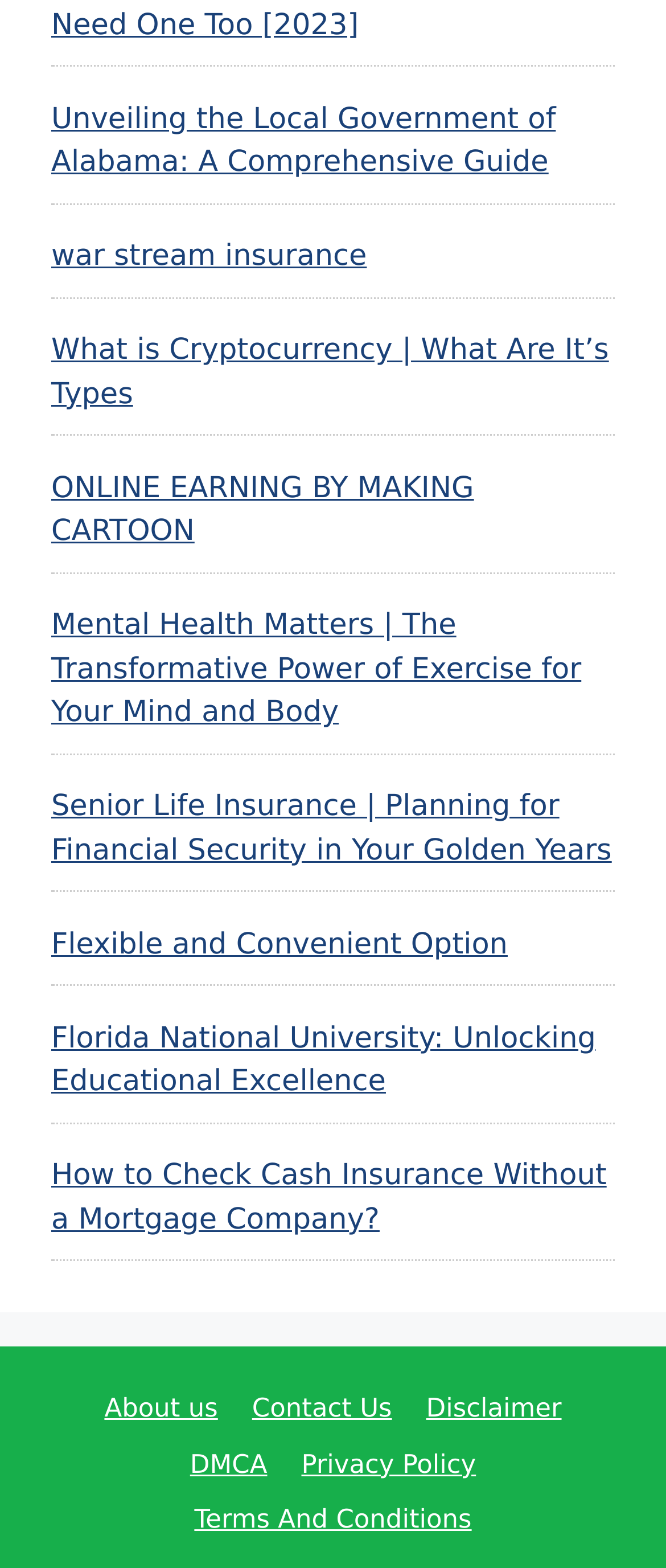Please identify the bounding box coordinates of the clickable area that will allow you to execute the instruction: "Learn about war stream insurance".

[0.077, 0.153, 0.551, 0.175]